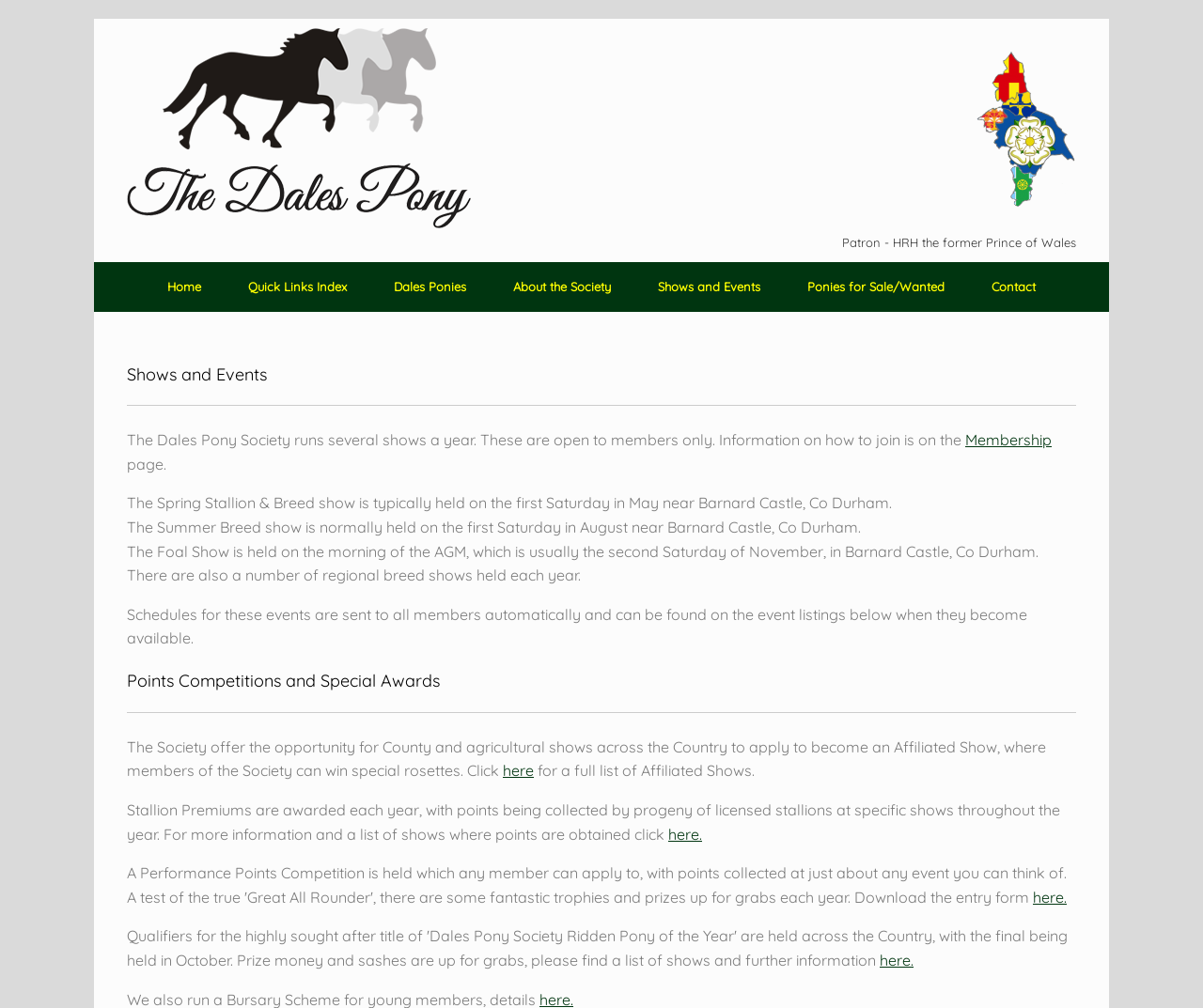Provide the bounding box coordinates of the area you need to click to execute the following instruction: "Check the 'Points Competitions and Special Awards' section".

[0.105, 0.663, 0.895, 0.69]